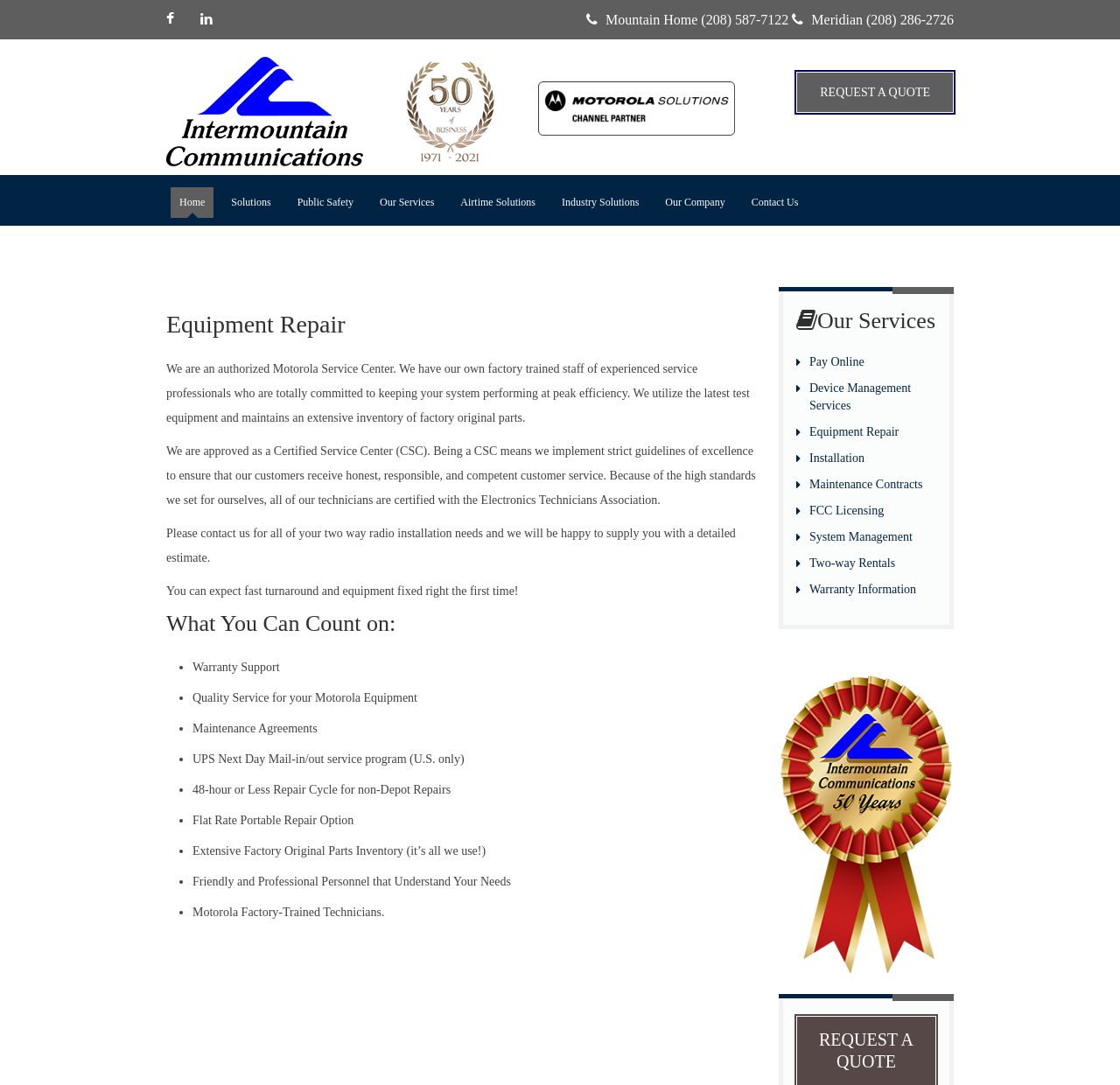What type of equipment does the company repair?
From the screenshot, provide a brief answer in one word or phrase.

Two-way radio equipment